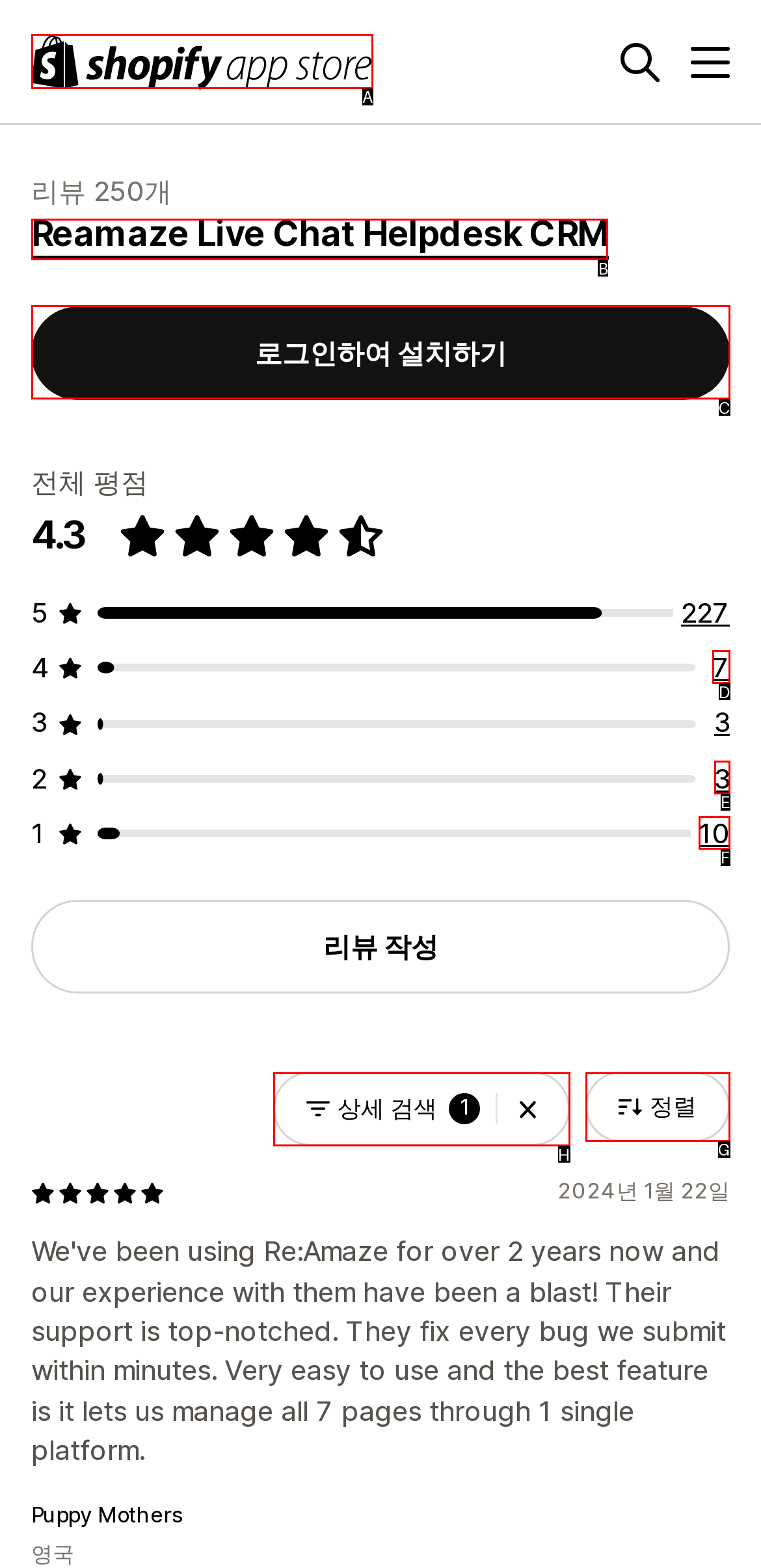To achieve the task: Clear the filter, which HTML element do you need to click?
Respond with the letter of the correct option from the given choices.

H